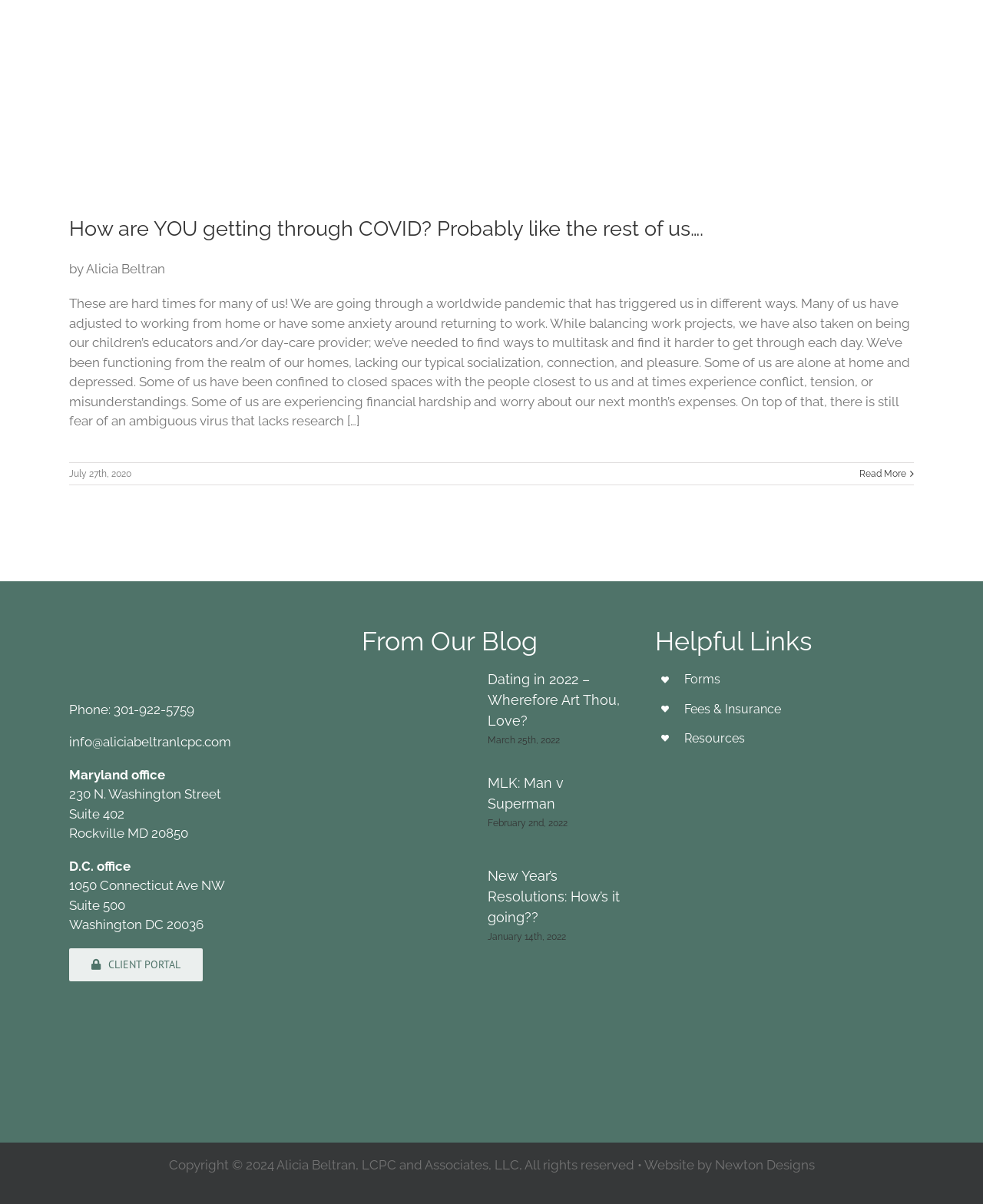Using a single word or phrase, answer the following question: 
How many articles are listed under 'From Our Blog'?

3